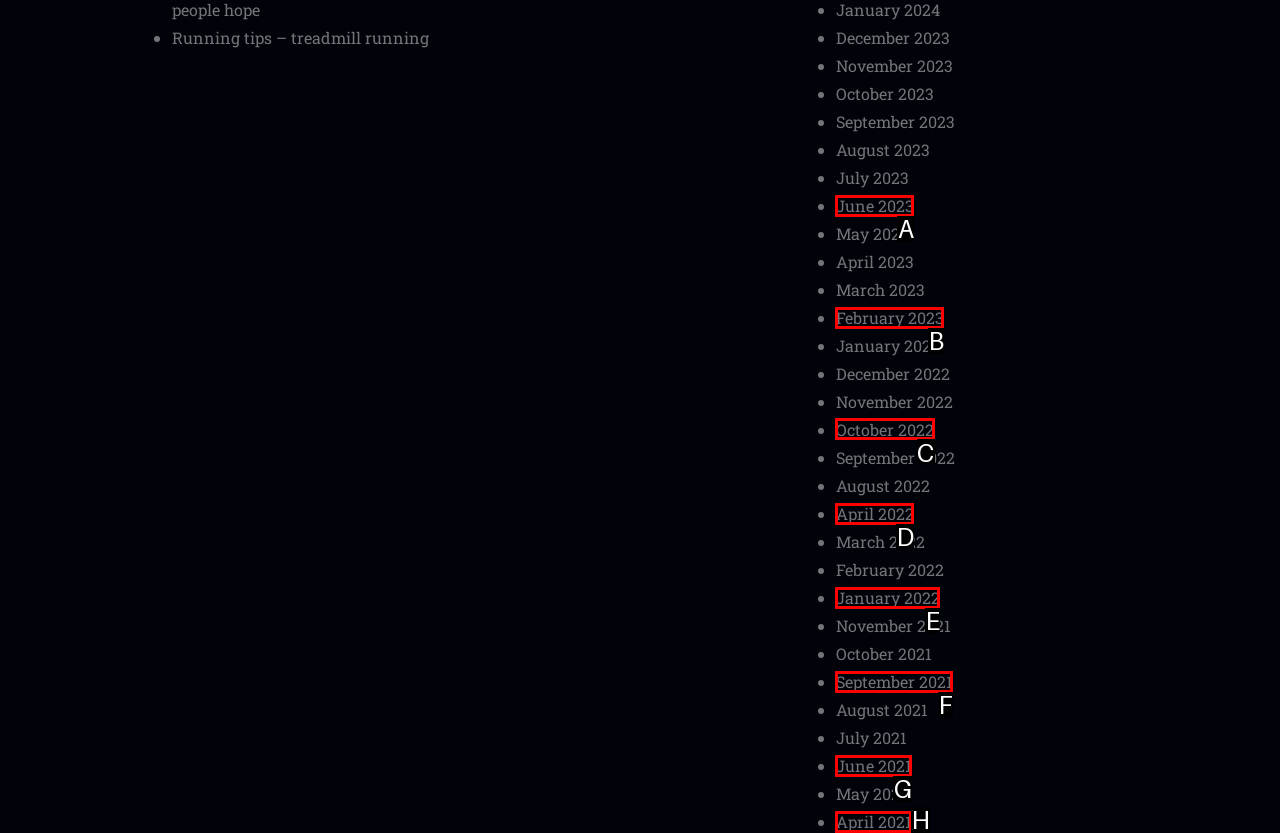Select the letter of the UI element you need to click on to fulfill this task: Read about October 2022. Write down the letter only.

C